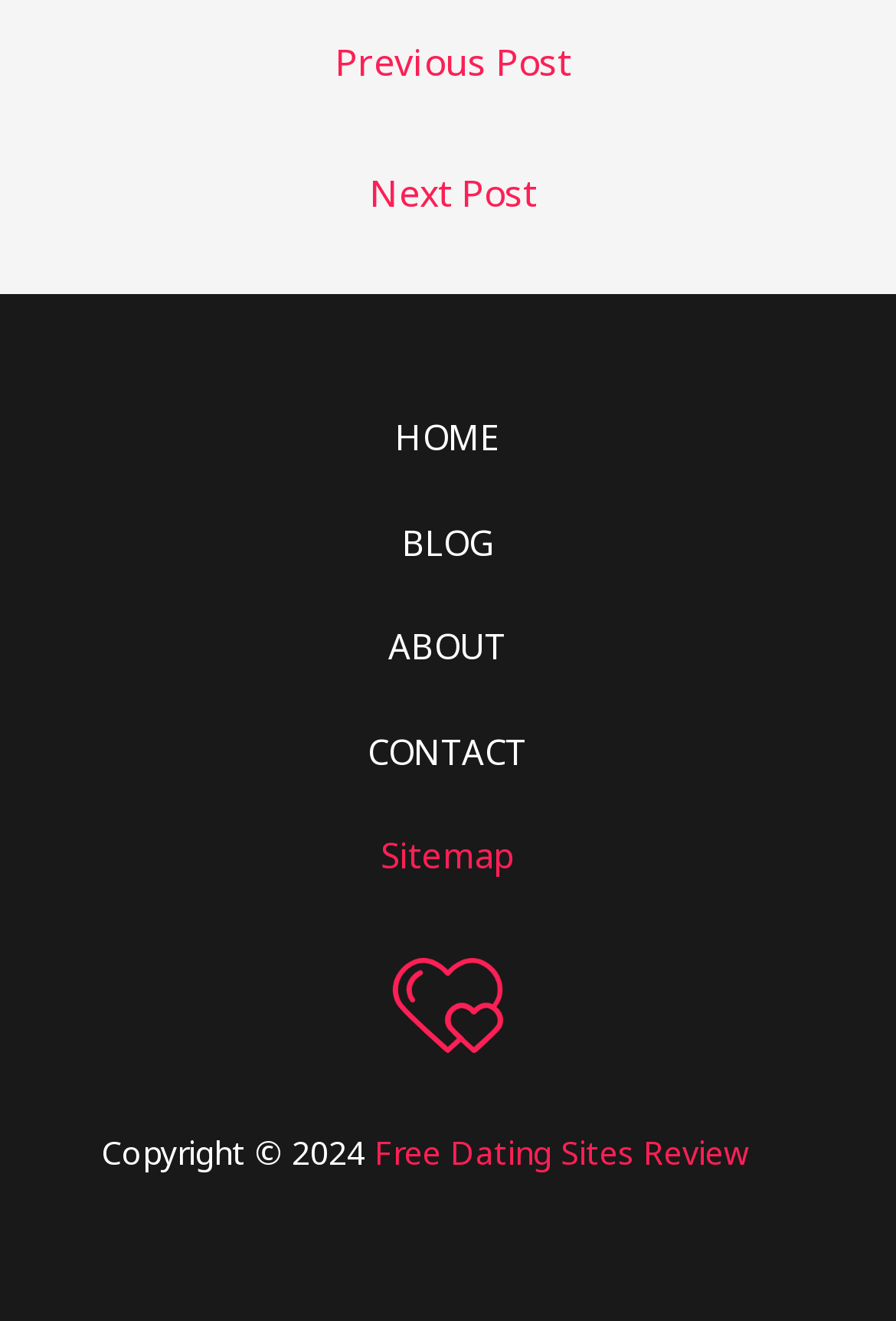Please respond in a single word or phrase: 
What is the last link at the bottom of the webpage?

Free Dating Sites Review